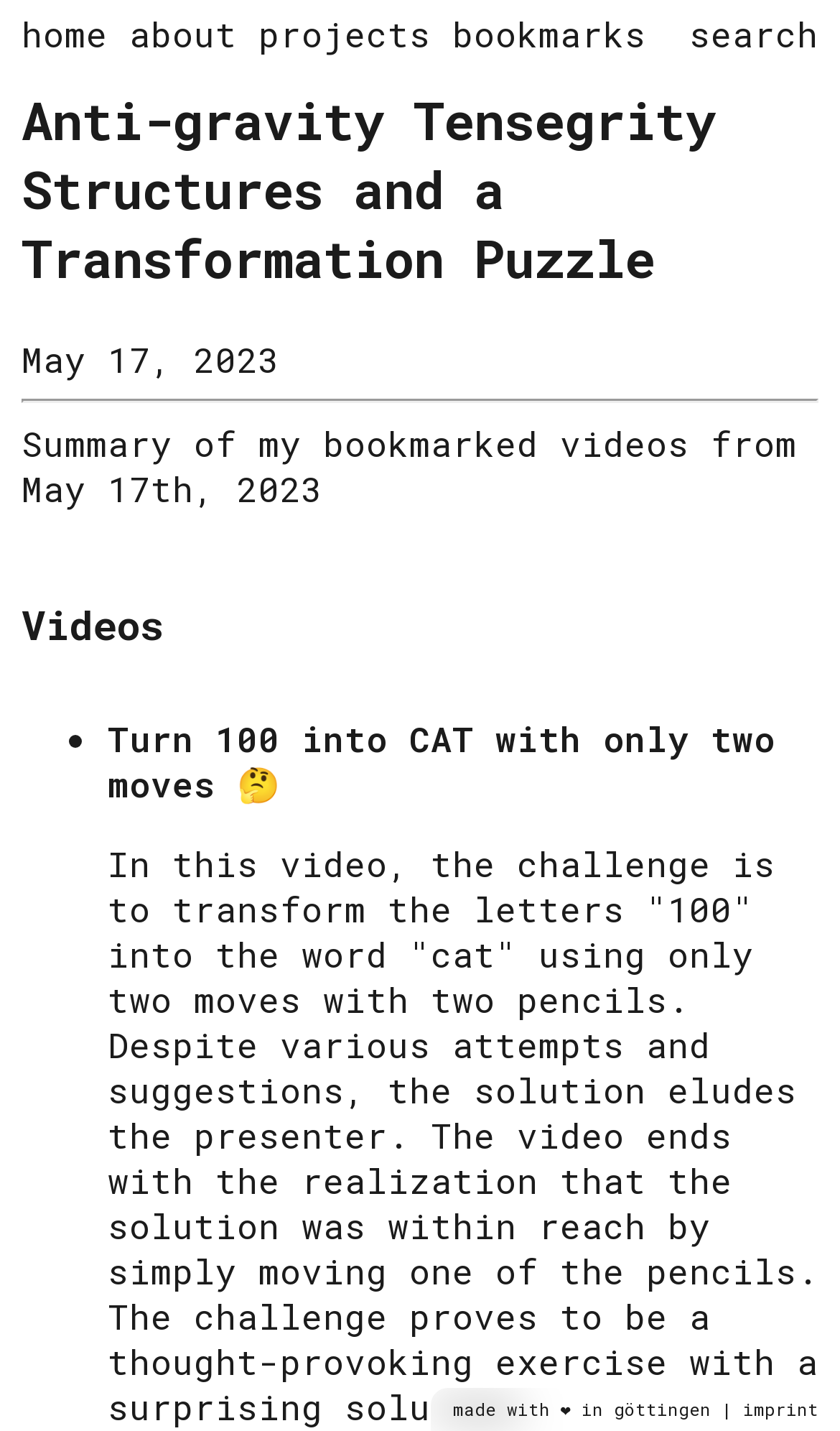What is the date of the bookmarked videos?
Can you provide an in-depth and detailed response to the question?

The date of the bookmarked videos can be found in the time element, which is located below the main heading and above the separator. The static text within the time element reads 'May 17, 2023'.